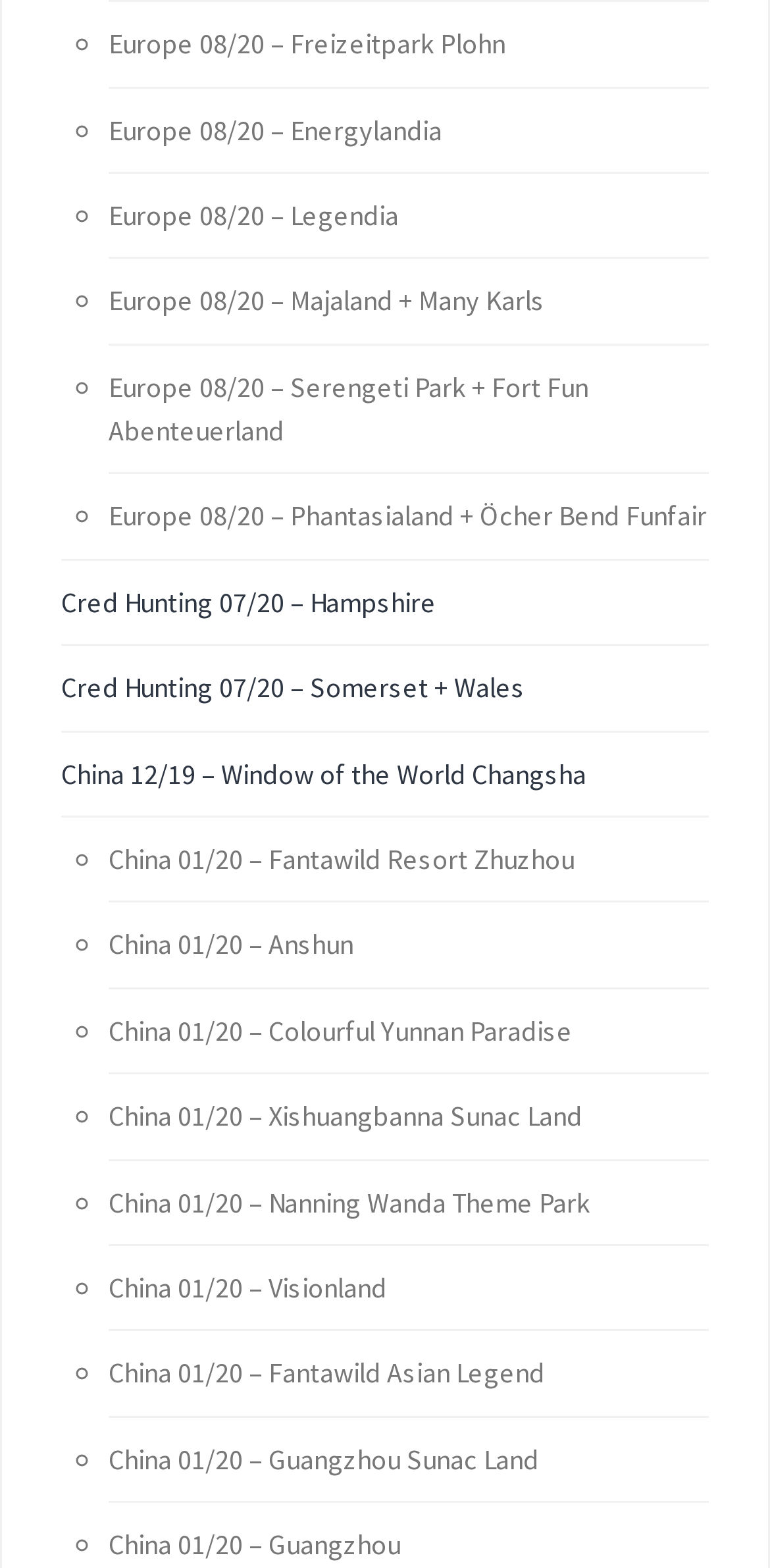Determine the bounding box coordinates of the clickable element to achieve the following action: 'Explore China 01/20 – Fantawild Resort Zhuzhou'. Provide the coordinates as four float values between 0 and 1, formatted as [left, top, right, bottom].

[0.141, 0.537, 0.746, 0.559]